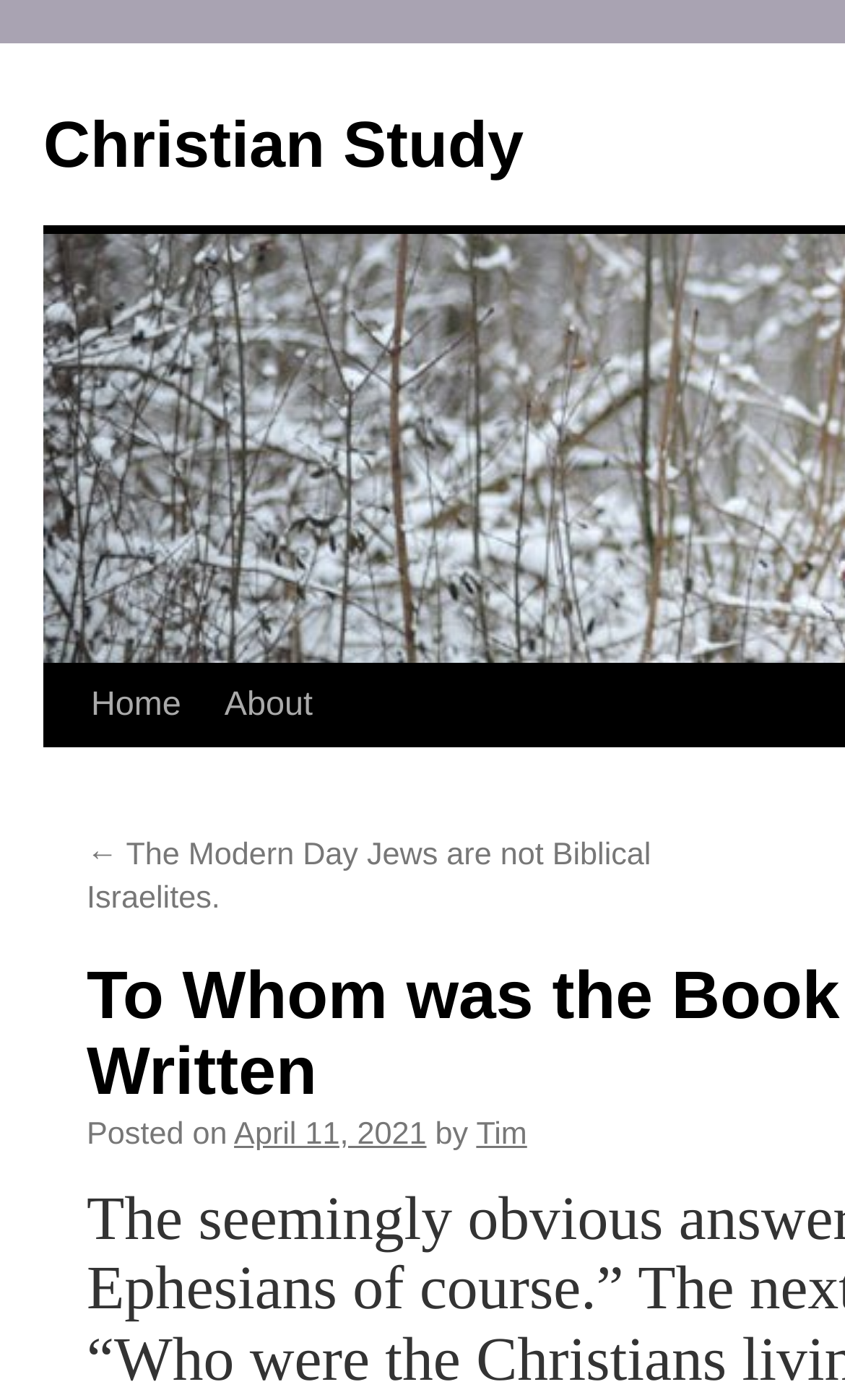When was this article posted?
Answer the question with as much detail as you can, using the image as a reference.

The date of posting can be found at the bottom of the article, where it says 'Posted on April 11, 2021'.